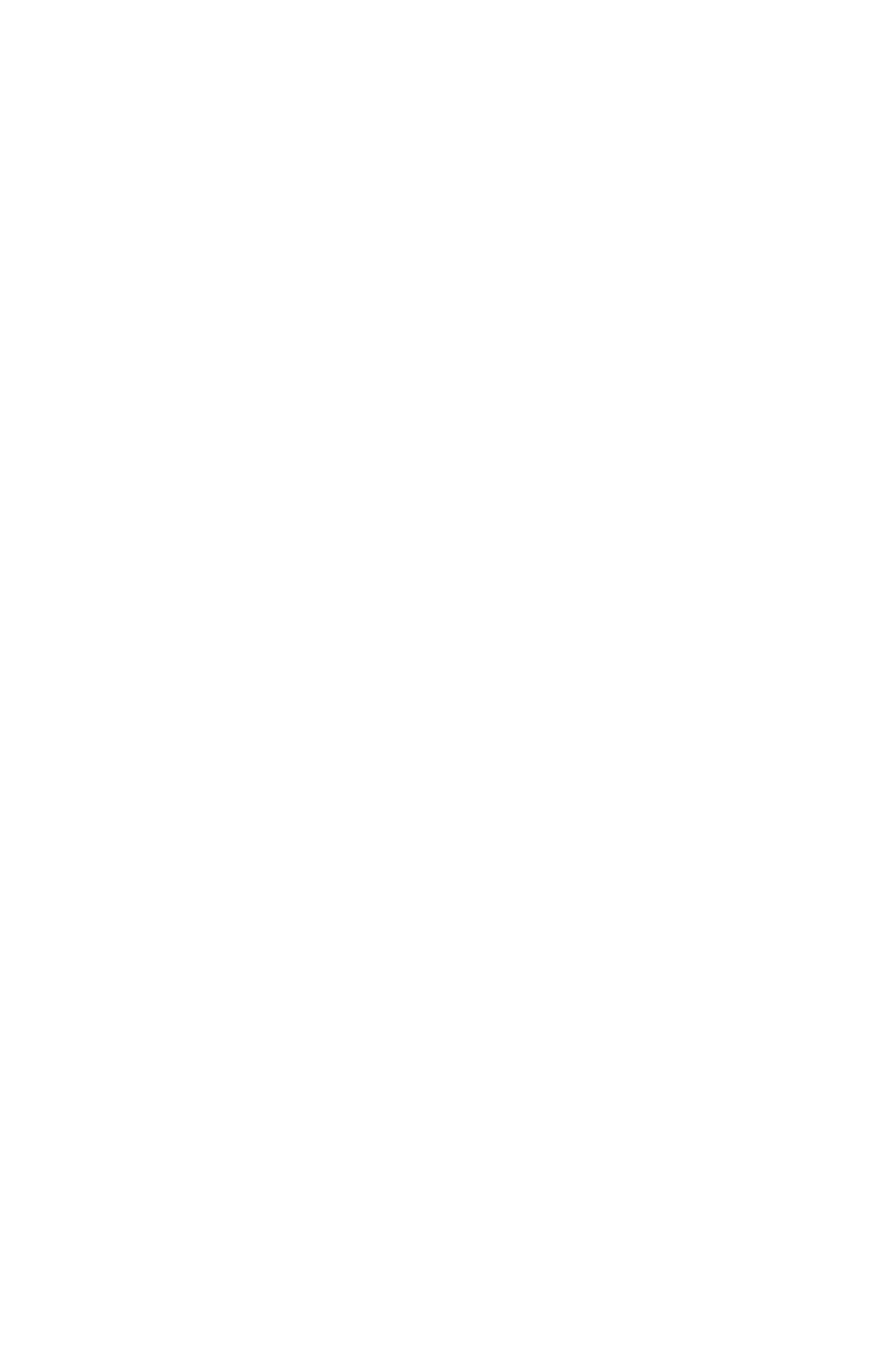Identify the bounding box coordinates of the region I need to click to complete this instruction: "Check Fire Alarm Bristol".

[0.1, 0.88, 0.433, 0.916]